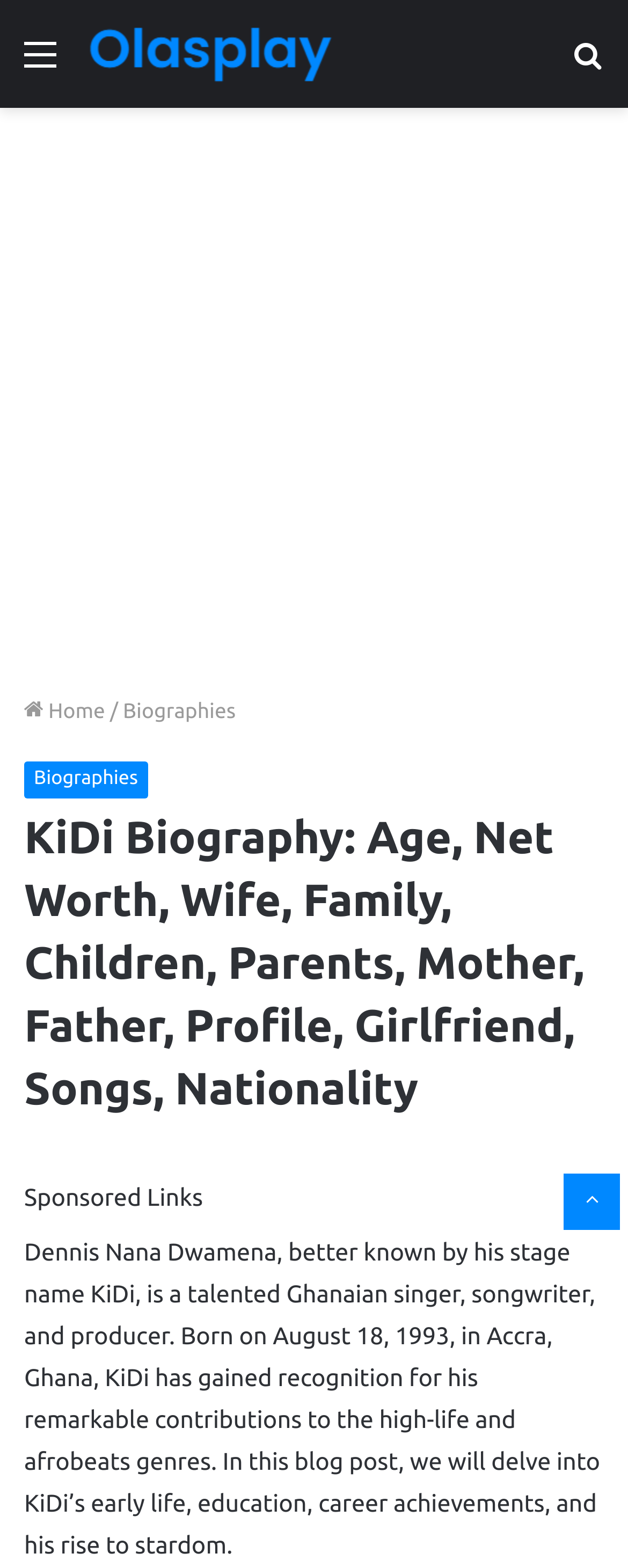Determine the bounding box coordinates for the UI element described. Format the coordinates as (top-left x, top-left y, bottom-right x, bottom-right y) and ensure all values are between 0 and 1. Element description: Biographies

[0.038, 0.486, 0.235, 0.509]